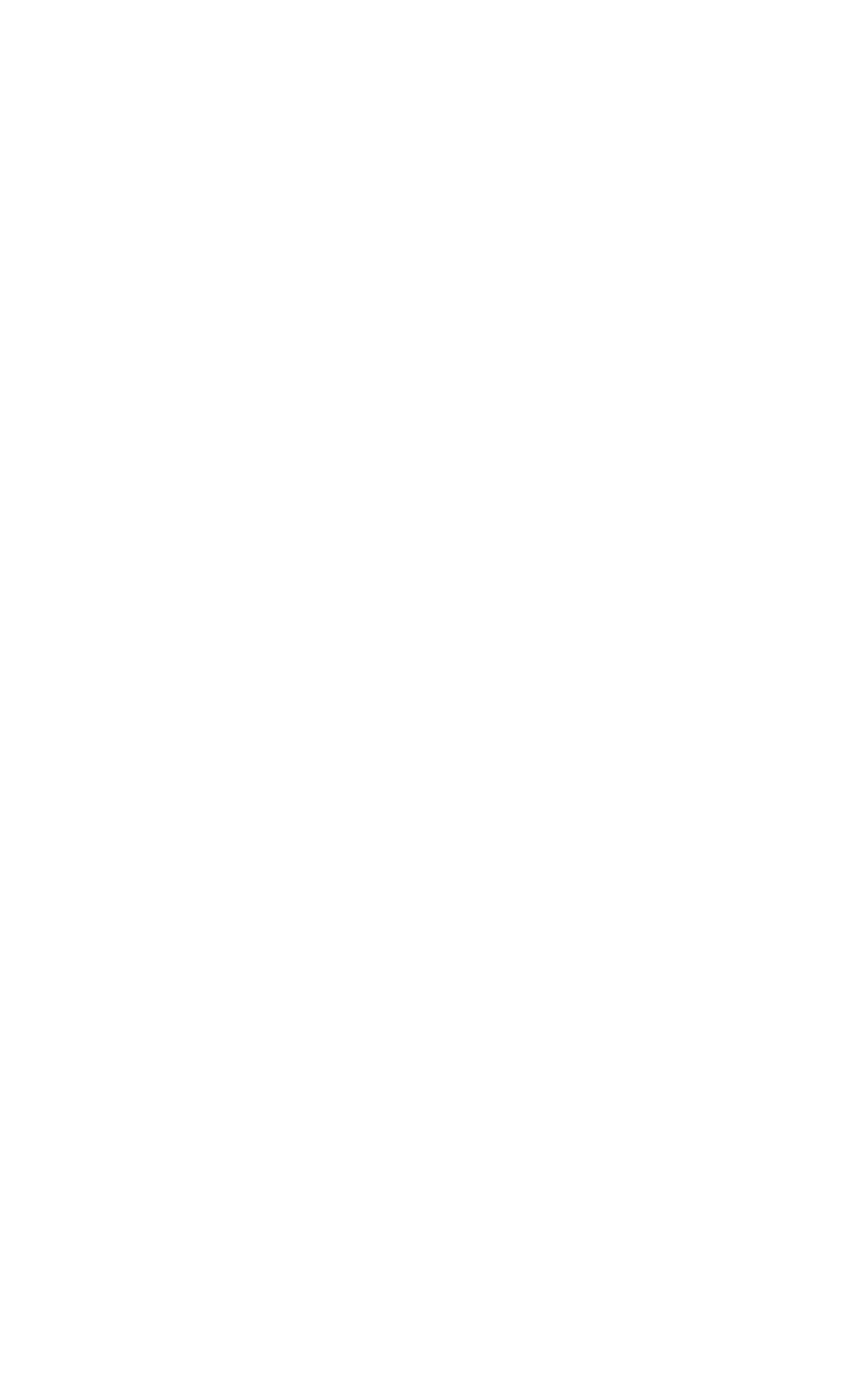Identify the coordinates of the bounding box for the element that must be clicked to accomplish the instruction: "View website terms of use".

None